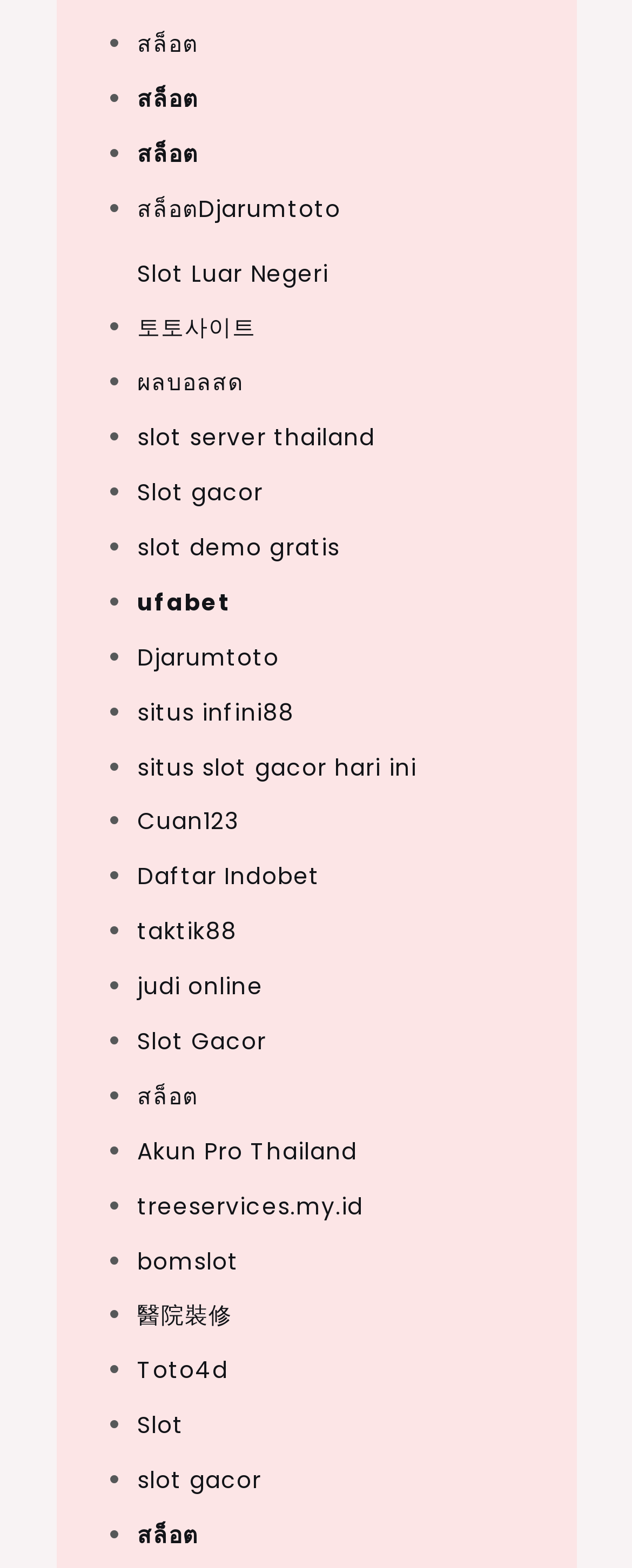Determine the bounding box coordinates for the region that must be clicked to execute the following instruction: "go to Slot Luar Negeri".

[0.217, 0.164, 0.52, 0.184]